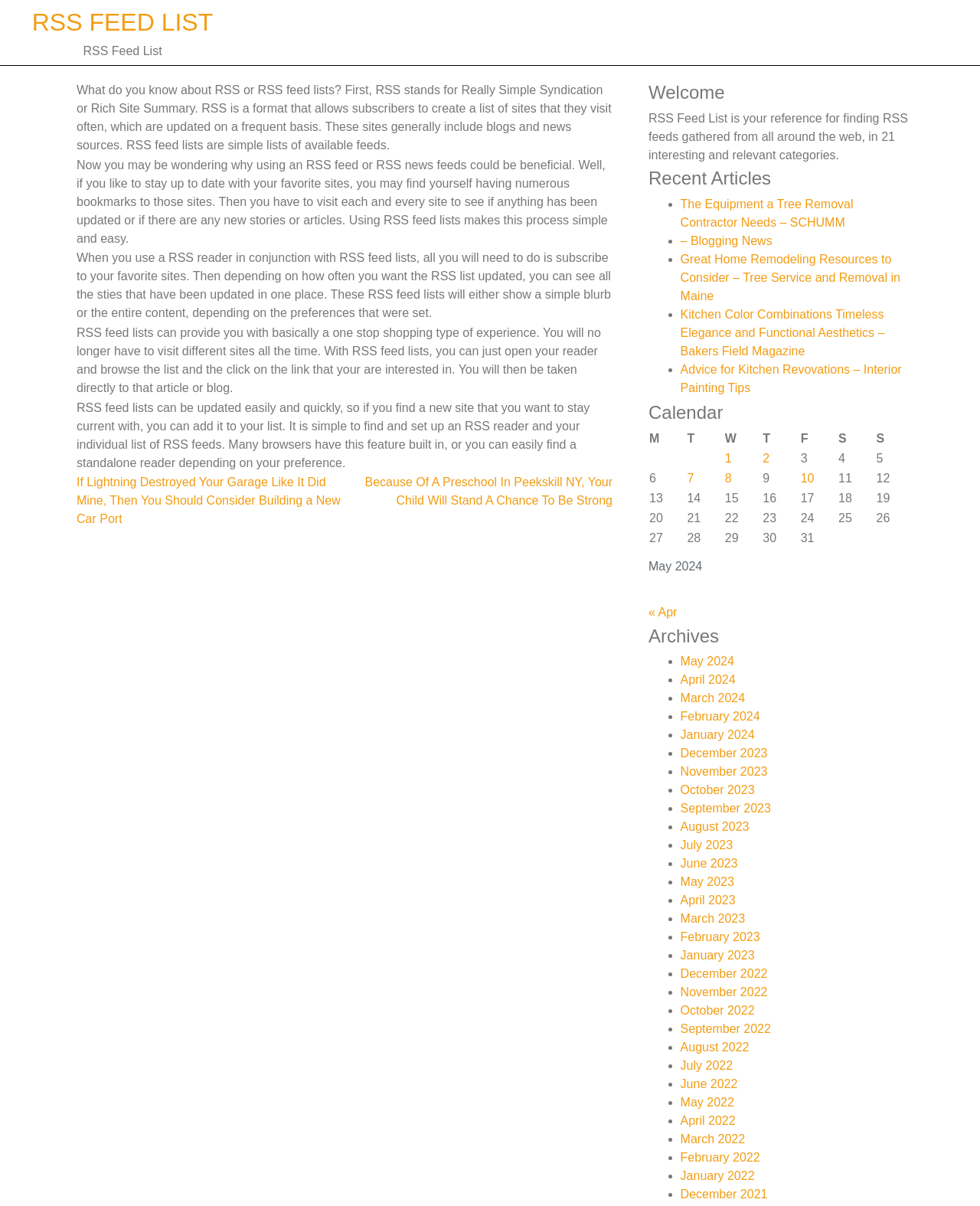Locate the UI element described by parent_node: Name * name="author" in the provided webpage screenshot. Return the bounding box coordinates in the format (top-left x, top-left y, bottom-right x, bottom-right y), ensuring all values are between 0 and 1.

None